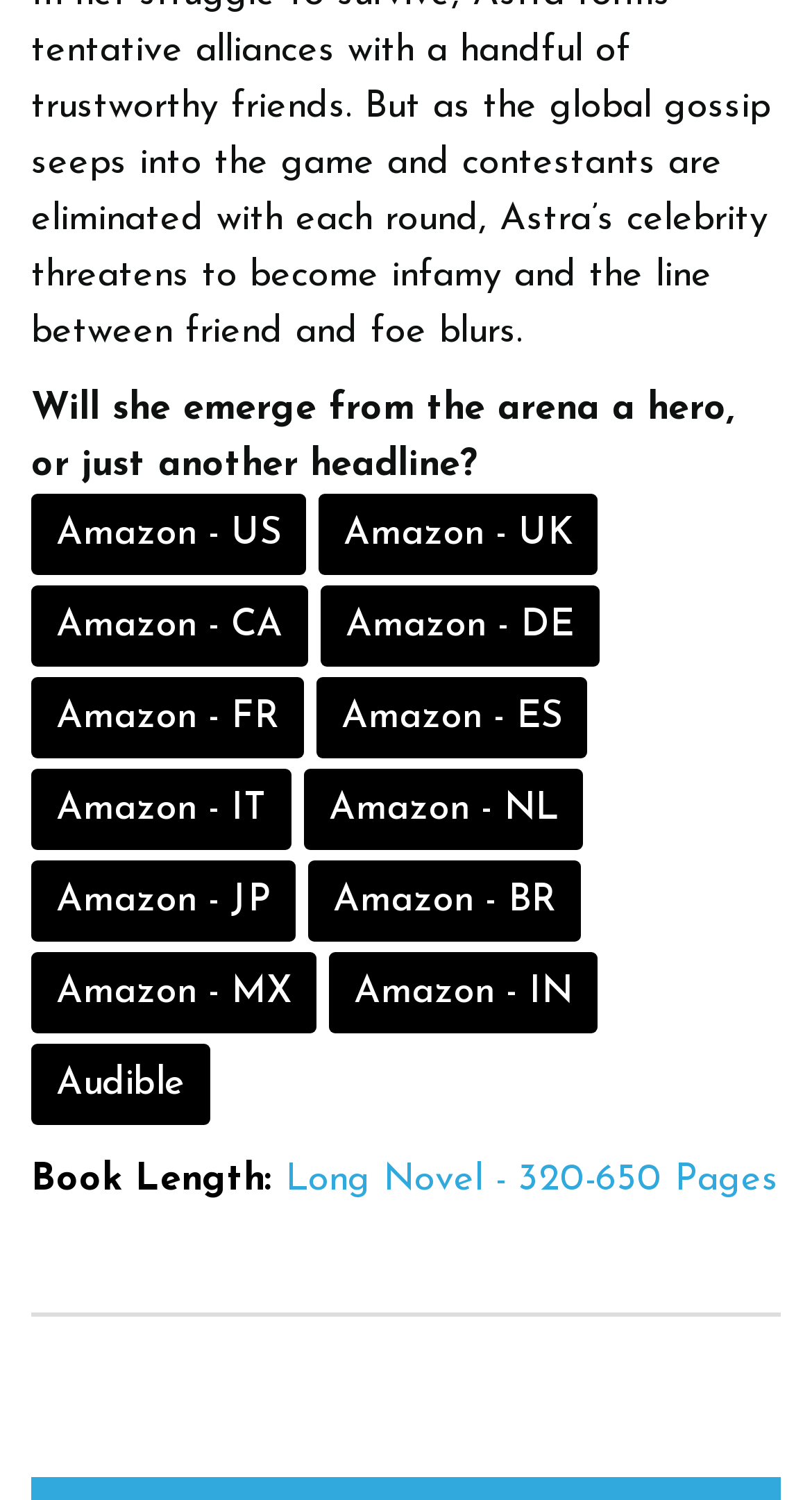Please identify the bounding box coordinates of the element that needs to be clicked to execute the following command: "Check book length". Provide the bounding box using four float numbers between 0 and 1, formatted as [left, top, right, bottom].

[0.038, 0.773, 0.336, 0.8]